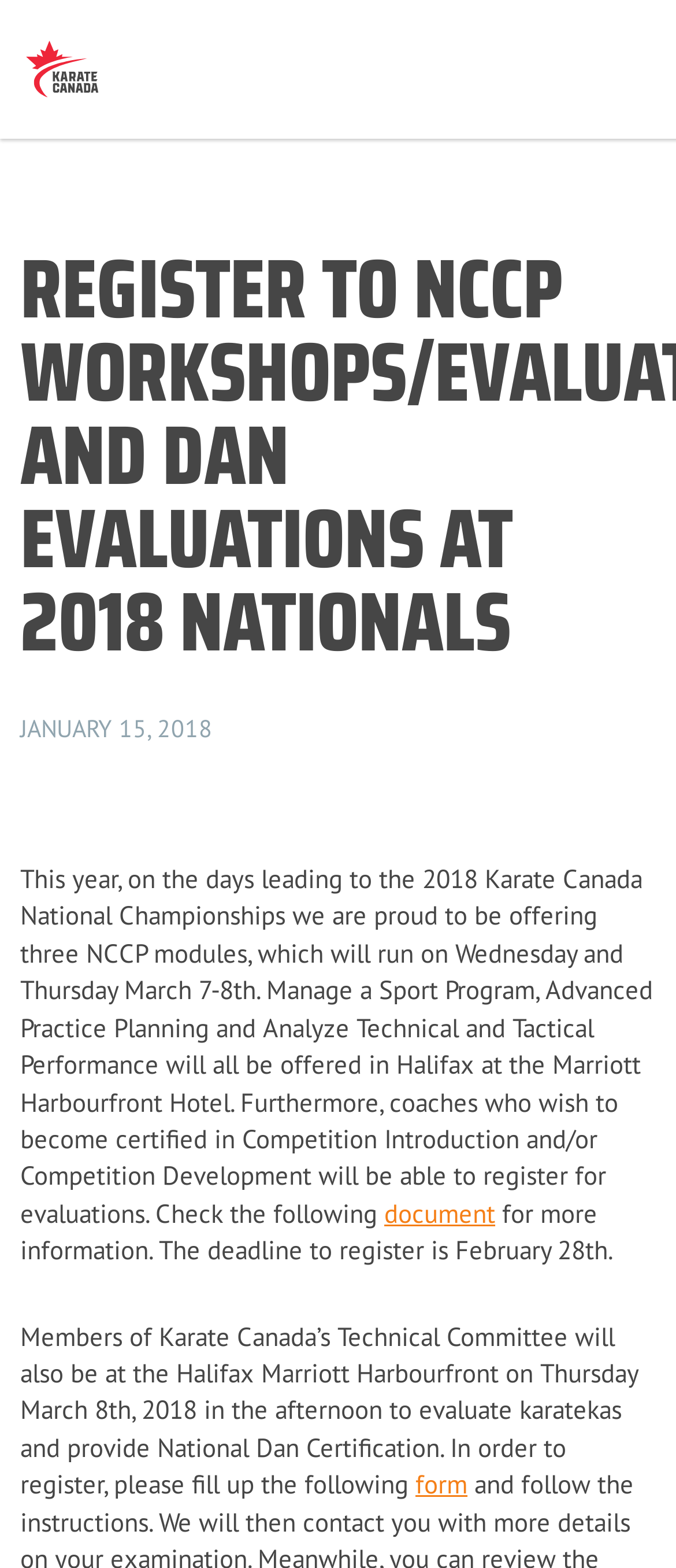Where will the Technical Committee conduct the evaluation?
Answer briefly with a single word or phrase based on the image.

Halifax Marriott Harbourfront